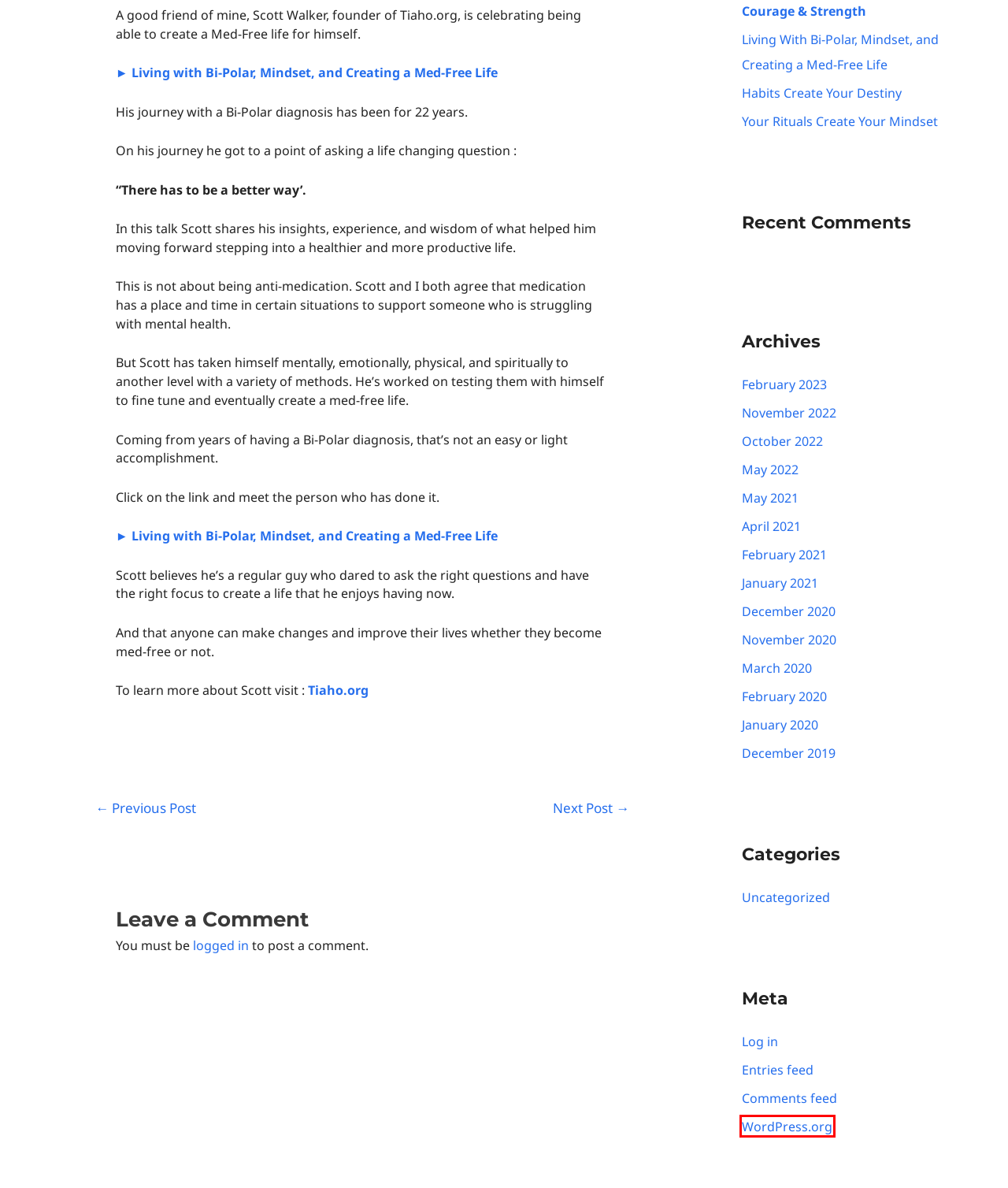You have a screenshot of a webpage with a red rectangle bounding box. Identify the best webpage description that corresponds to the new webpage after clicking the element within the red bounding box. Here are the candidates:
A. Comments for Klaus Klein MA, Registered Clinical Counsellor
B. December 2019 – Klaus Klein MA, Registered Clinical Counsellor
C. January 2021 – Klaus Klein MA, Registered Clinical Counsellor
D. Habits Create Your Destiny – Klaus Klein MA, Registered Clinical Counsellor
E. Blog Tool, Publishing Platform, and CMS – WordPress.org
F. November 2020 – Klaus Klein MA, Registered Clinical Counsellor
G. February 2020 – Klaus Klein MA, Registered Clinical Counsellor
H. February 2021 – Klaus Klein MA, Registered Clinical Counsellor

E